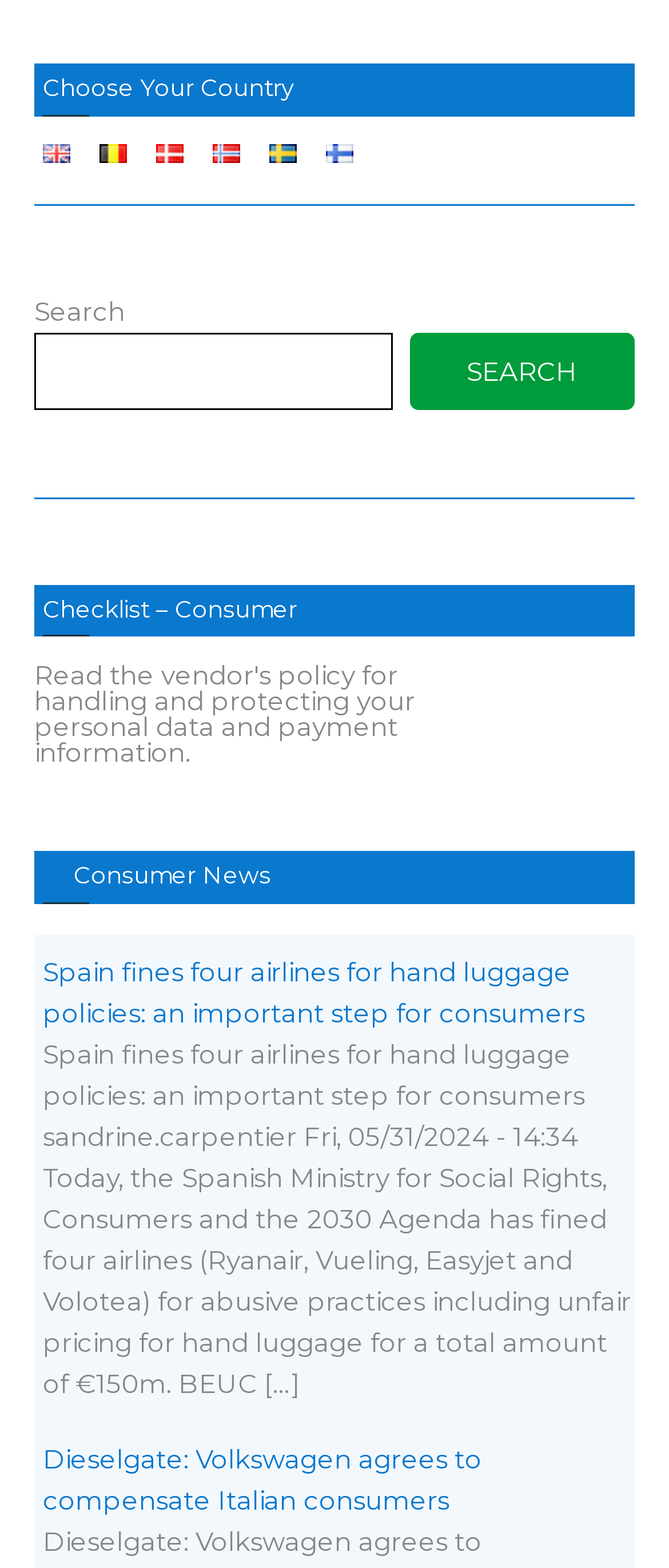Answer in one word or a short phrase: 
What is the topic of the news article?

Consumer news